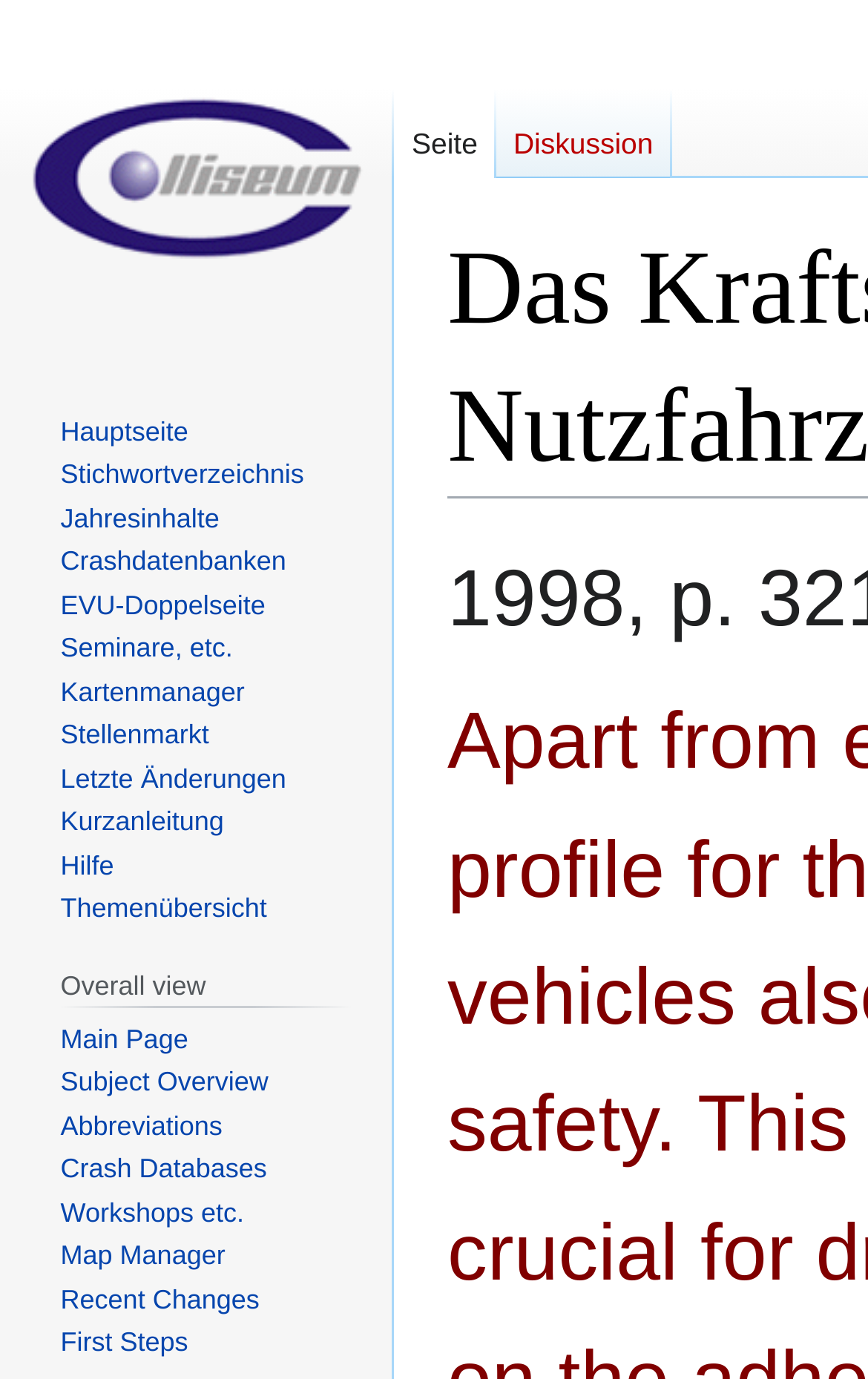What is the last link on the webpage?
Please provide a single word or phrase answer based on the image.

First Steps